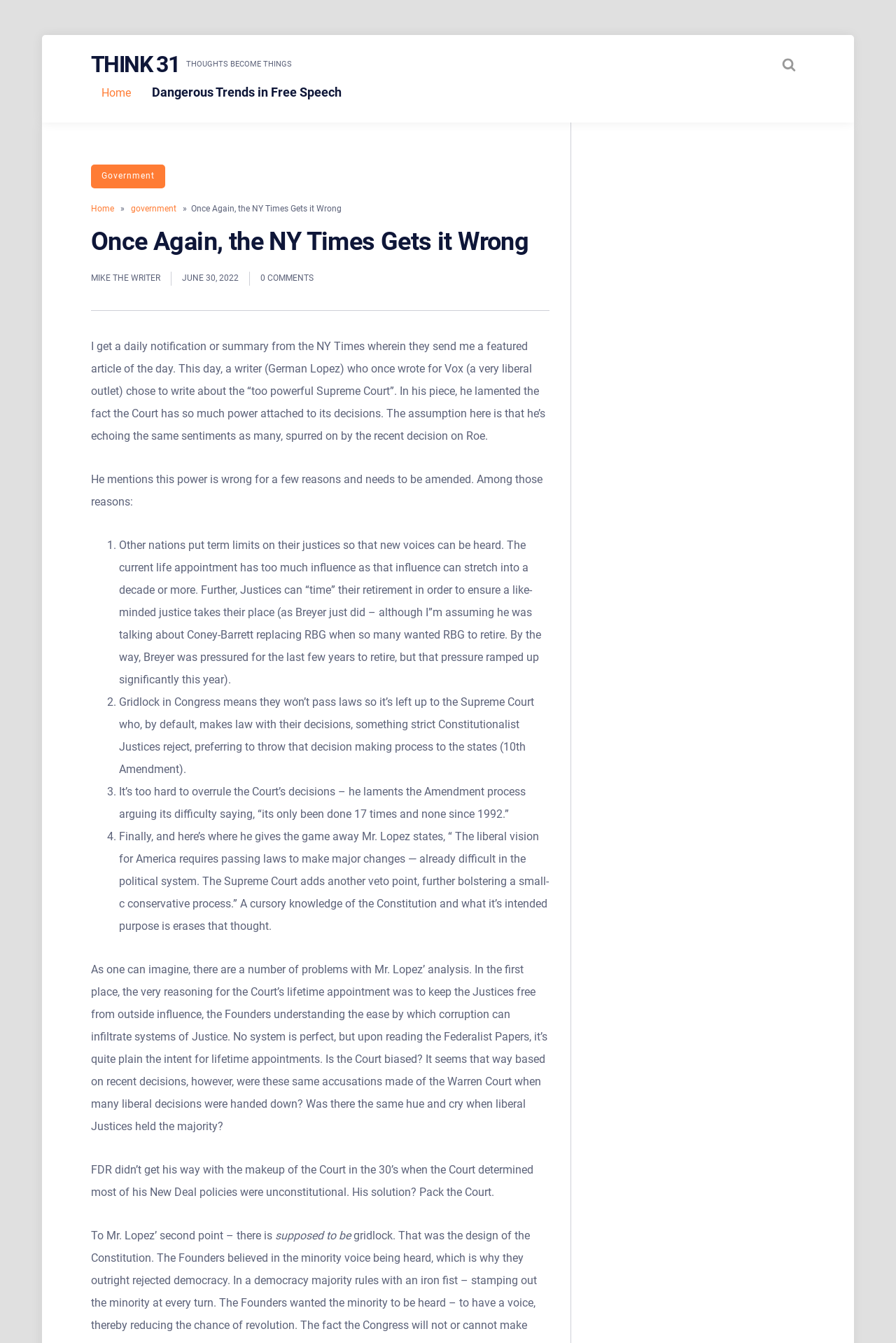Summarize the webpage with a detailed and informative caption.

This webpage appears to be a blog post or article discussing the New York Times and its perceived biases. At the top of the page, there is a heading "THINK 31" which is also a link. Below this, there is a static text element "THOUGHTS BECOME THINGS". 

To the left of the page, there is a navigation menu labeled "Primary Menu" which contains links to "Home", "Dangerous Trends in Free Speech", and a search function. Above this menu, there is a link to "Government". 

The main content of the page is a lengthy article discussing an article by German Lopez in the New York Times. The article is divided into sections, with headings and static text elements. The text discusses Lopez's arguments about the Supreme Court's power and the need for reform. The author of this webpage responds to Lopez's points, citing the Constitution and the Federalist Papers.

Throughout the article, there are numbered list markers (1., 2., 3., 4.) which break up the text into smaller sections. The text is dense and appears to be a critical analysis of Lopez's article. At the bottom of the page, there is a static text element "0 COMMENTS" and a date "JUNE 30, 2022".